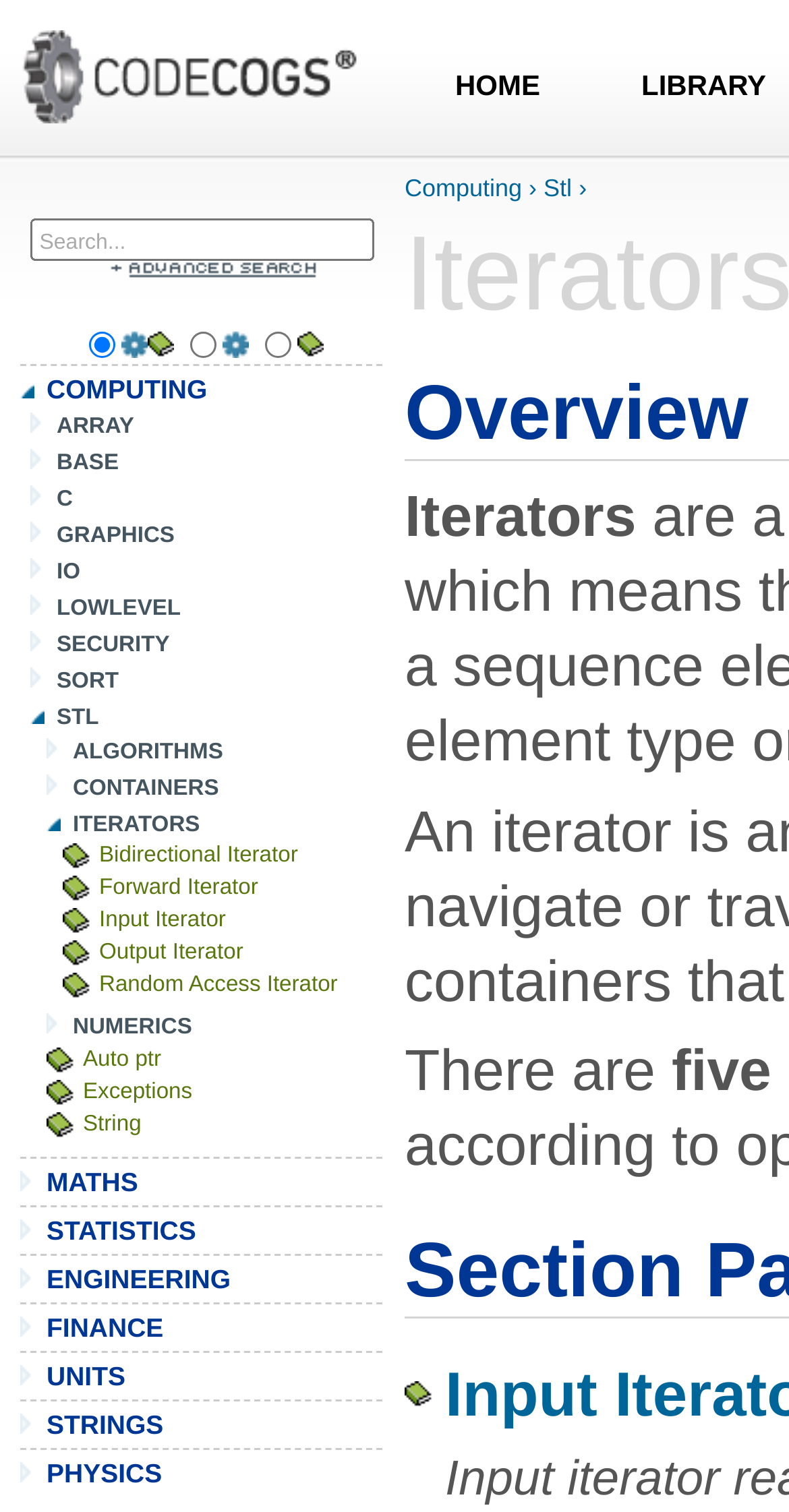How many links are there under 'Computing'?
Refer to the image and provide a concise answer in one word or phrase.

12